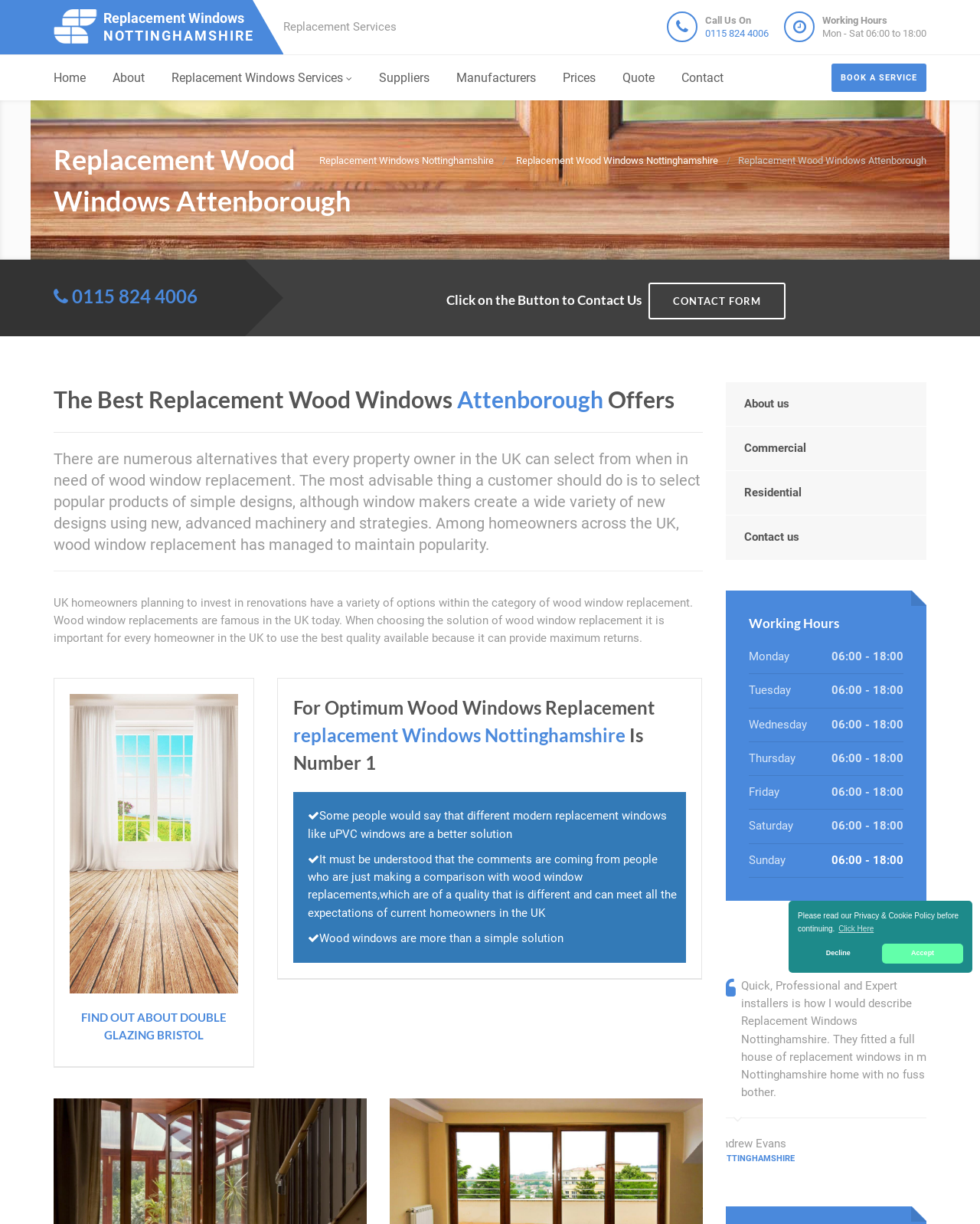Kindly respond to the following question with a single word or a brief phrase: 
What is the name of the company?

Replacement Windows Nottinghamshire